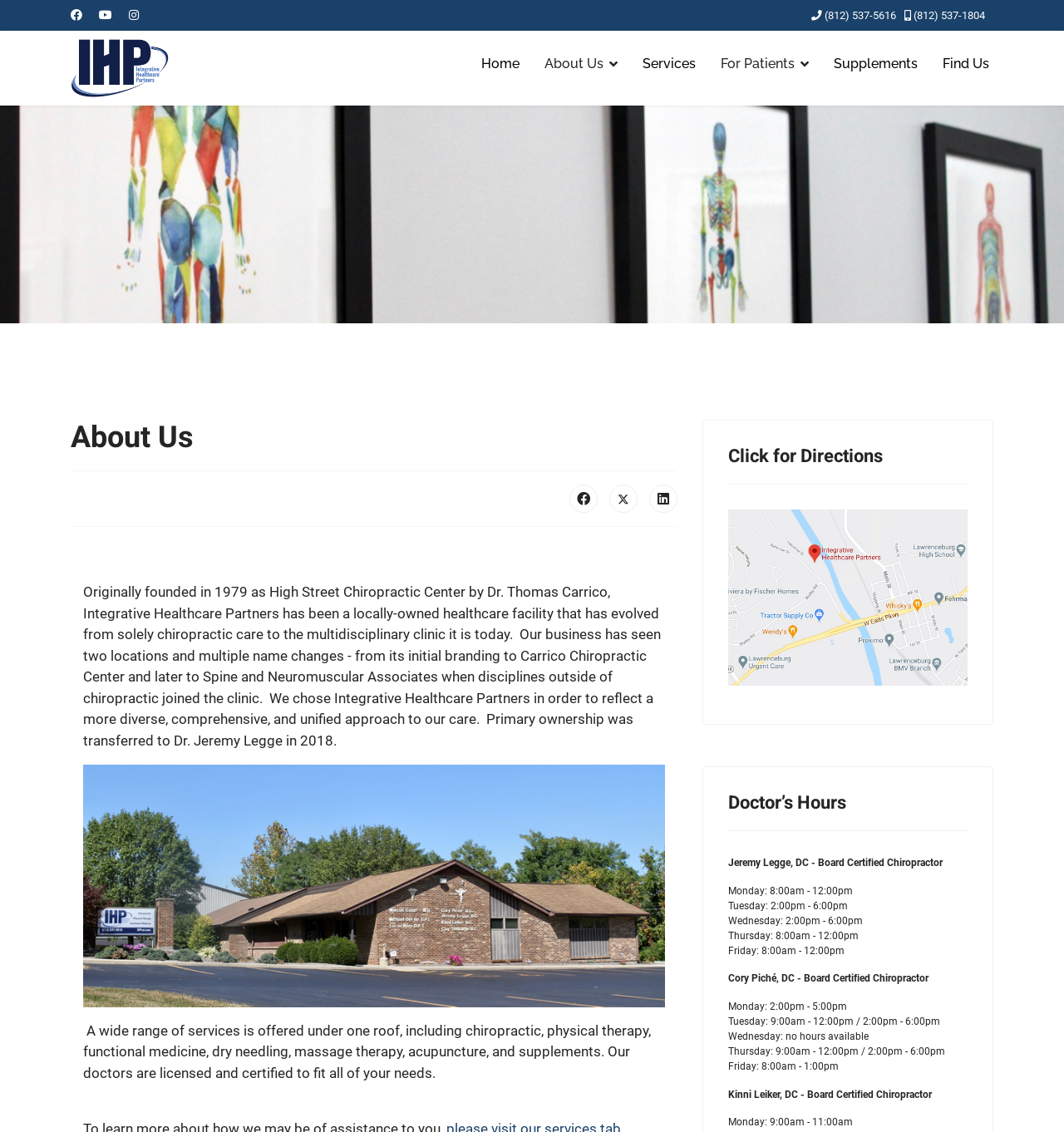Extract the bounding box coordinates of the UI element described: "title="X (formerly Twitter)"". Provide the coordinates in the format [left, top, right, bottom] with values ranging from 0 to 1.

[0.573, 0.428, 0.599, 0.453]